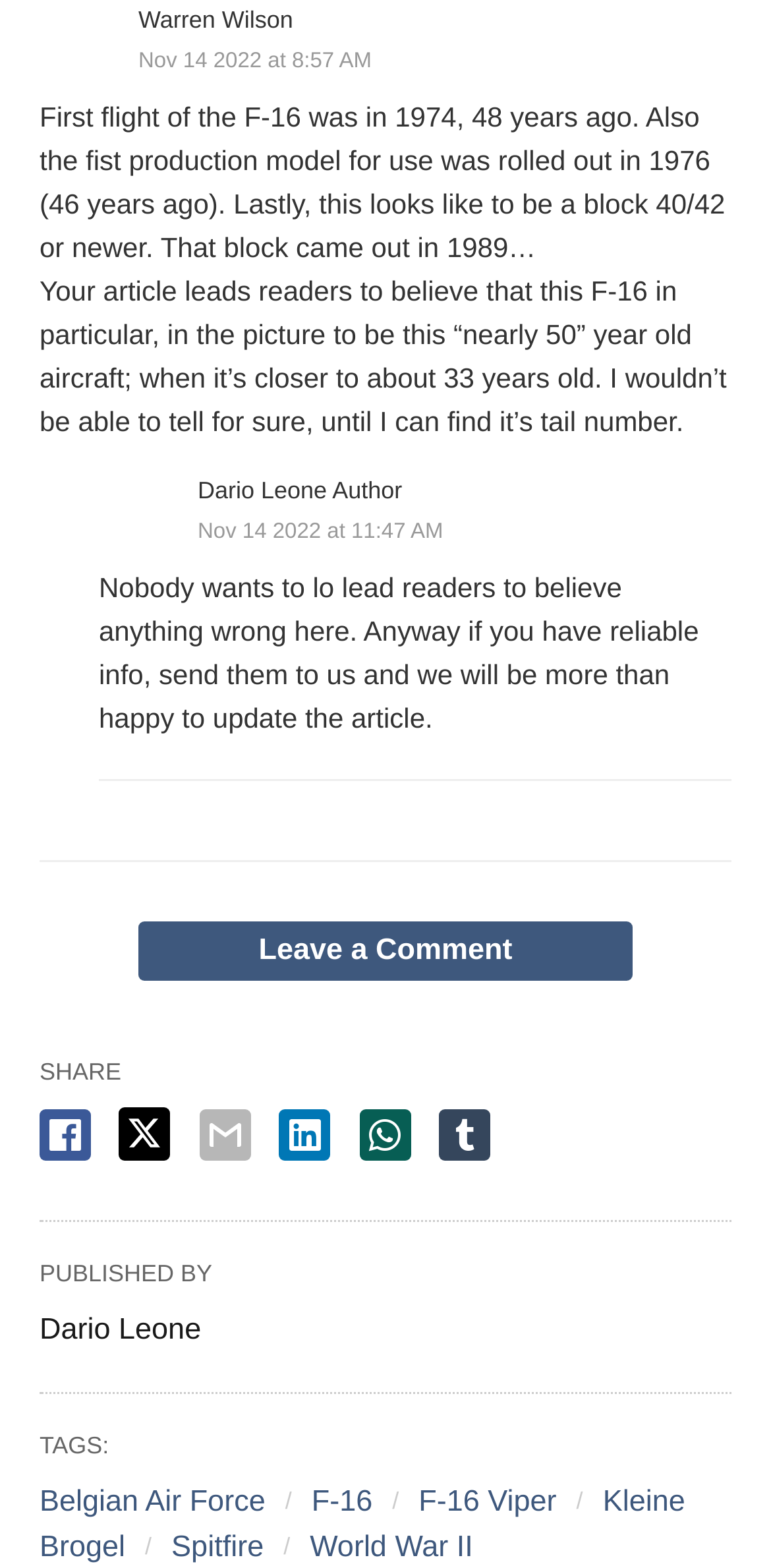How many share options are available?
Using the picture, provide a one-word or short phrase answer.

6